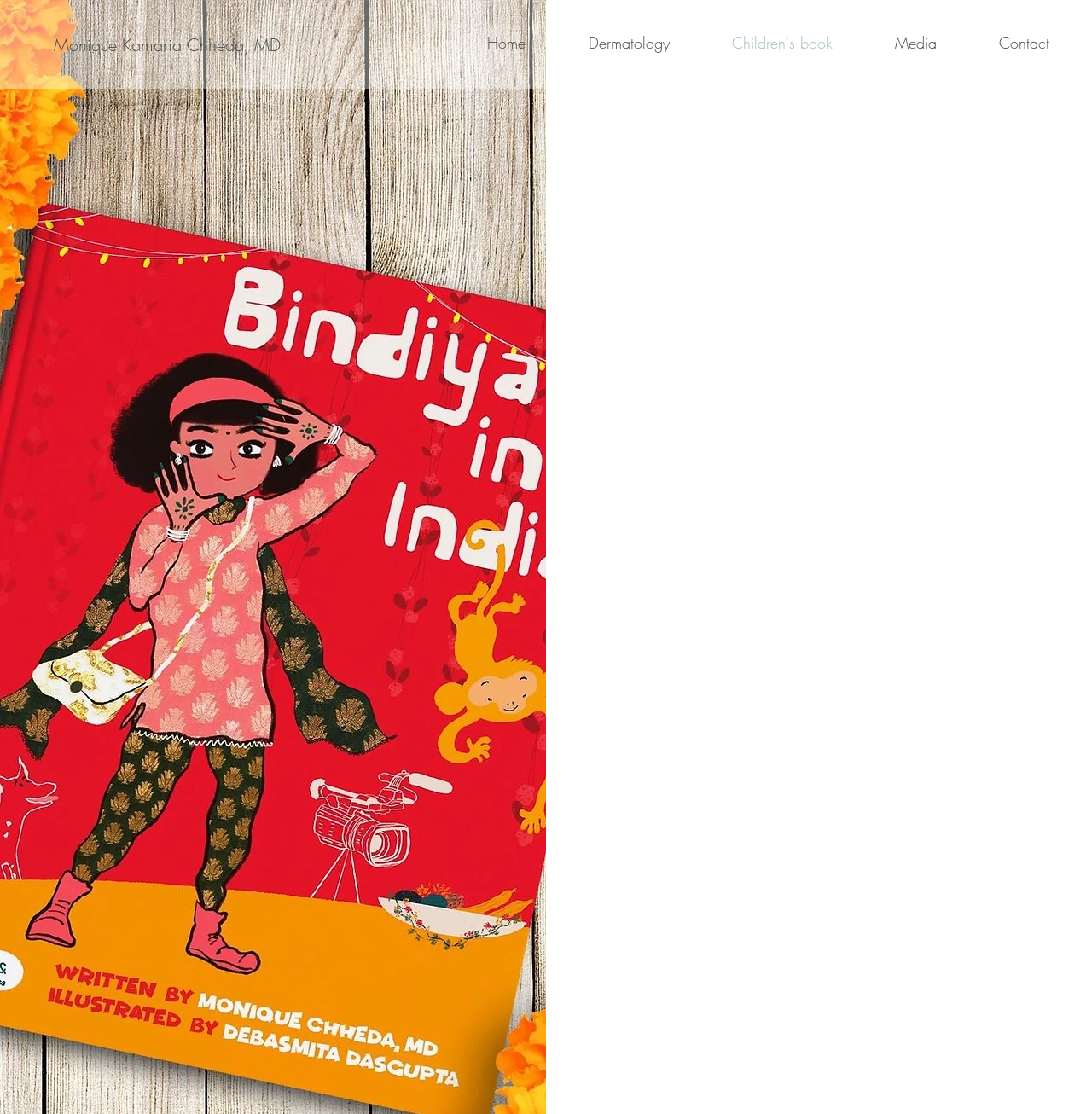What is the illustrator of Bindiya in India?
Please provide a full and detailed response to the question.

I found the illustrator's name by reading the StaticText element that describes the book, which mentions that it is illustrated by Debasmita Dasgupta.